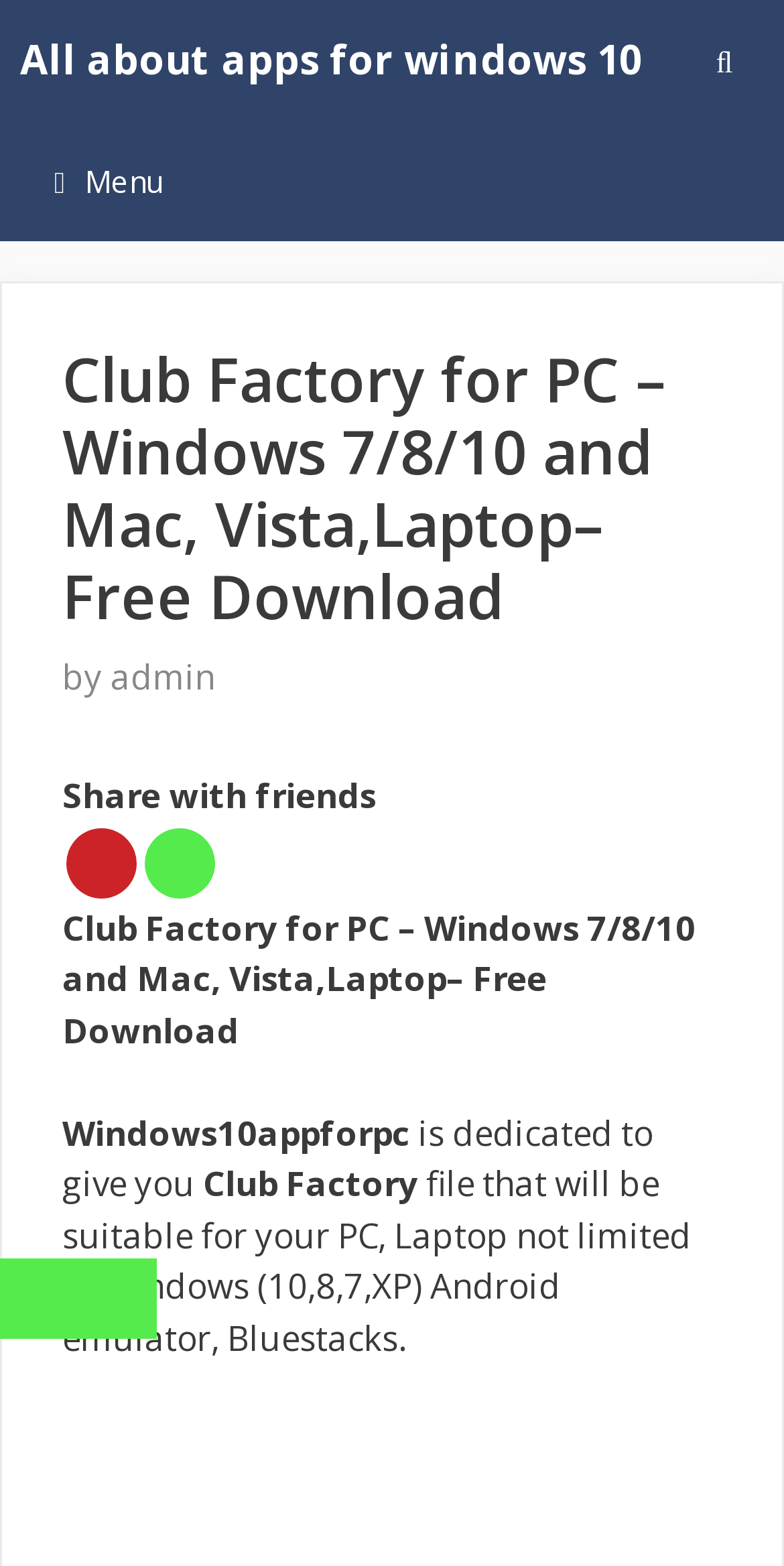Can you give a detailed response to the following question using the information from the image? What is the purpose of the Windows10appforpc website?

The purpose of the Windows10appforpc website can be inferred from the StaticText element 'Windows10appforpc is dedicated to give you ...'. This sentence suggests that the website is dedicated to providing something, and the context of the webpage suggests that it is providing apps for PC.